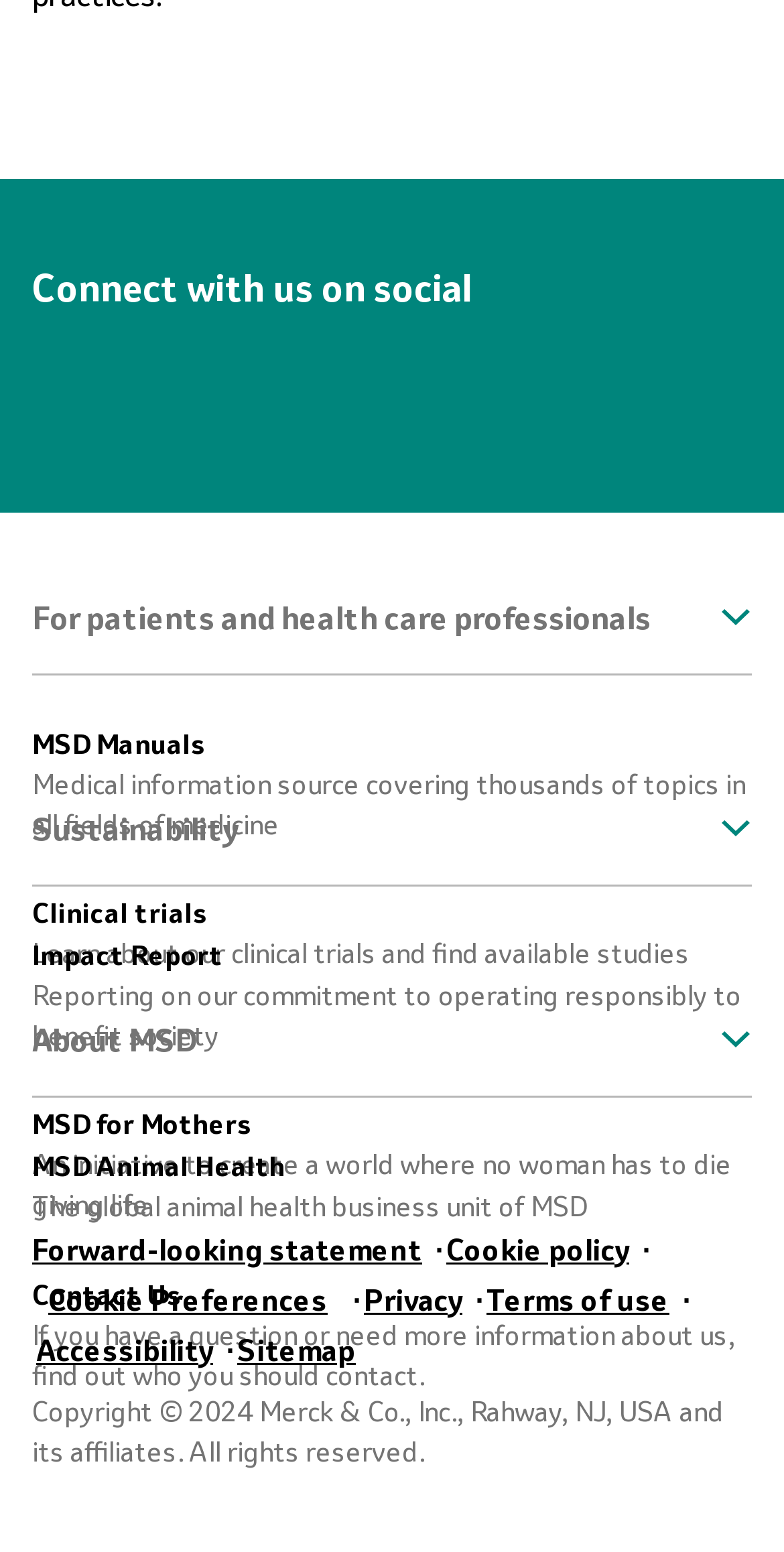Using the element description: "Accessibility", determine the bounding box coordinates. The coordinates should be in the format [left, top, right, bottom], with values between 0 and 1.

[0.046, 0.855, 0.272, 0.886]